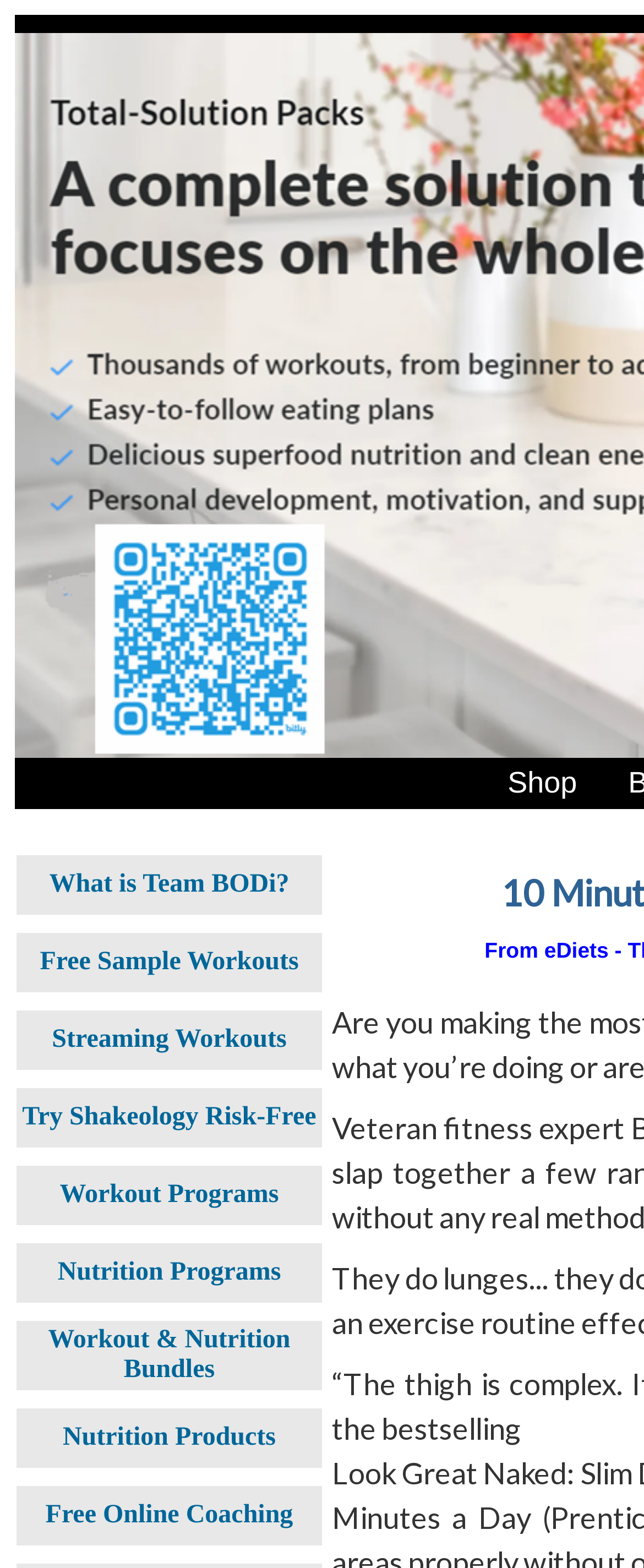Find the bounding box coordinates for the area that should be clicked to accomplish the instruction: "Explore 'Free Sample Workouts'".

[0.062, 0.604, 0.464, 0.622]